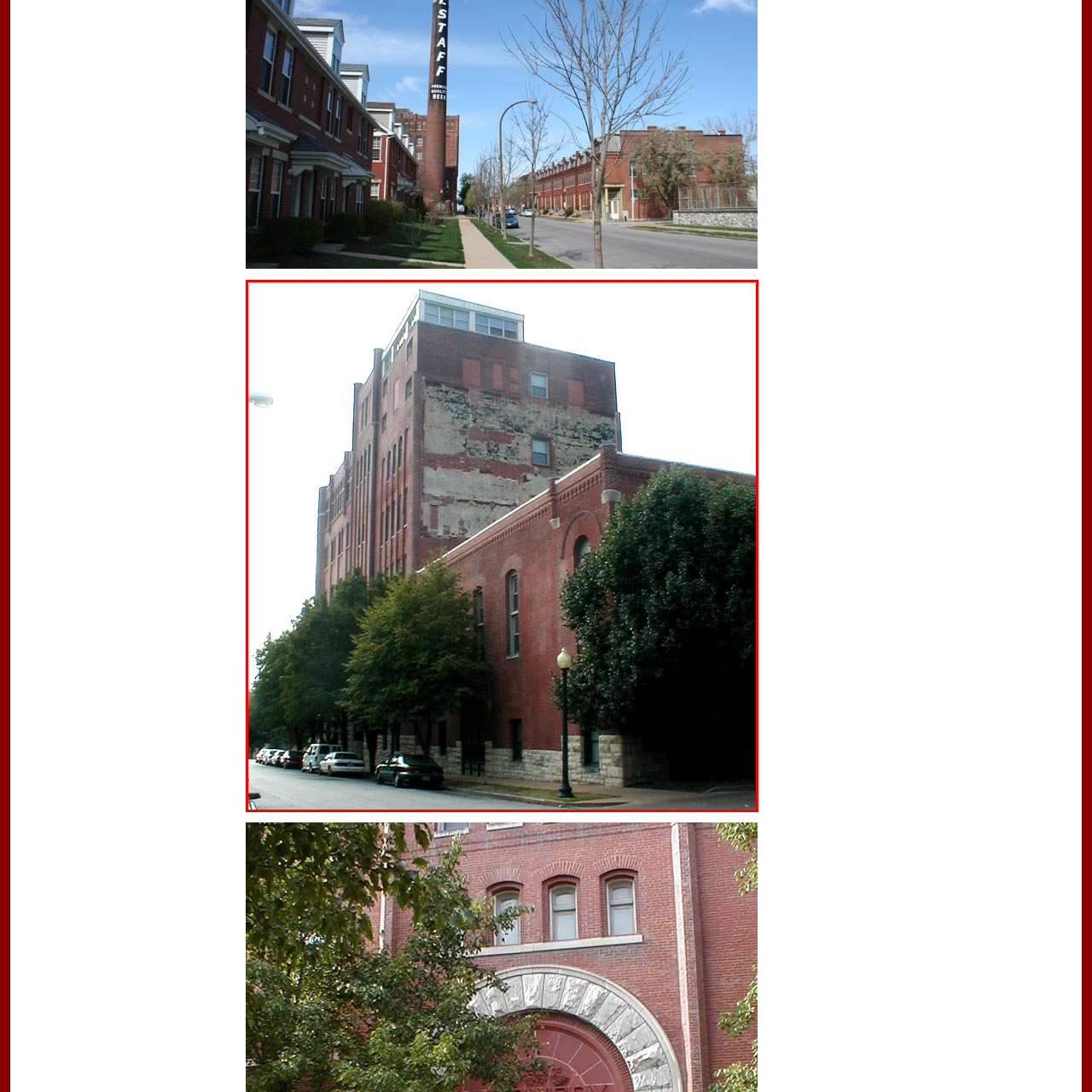Inspect the image outlined in red and answer succinctly: What surrounds the buildings in the image?

Lush green trees